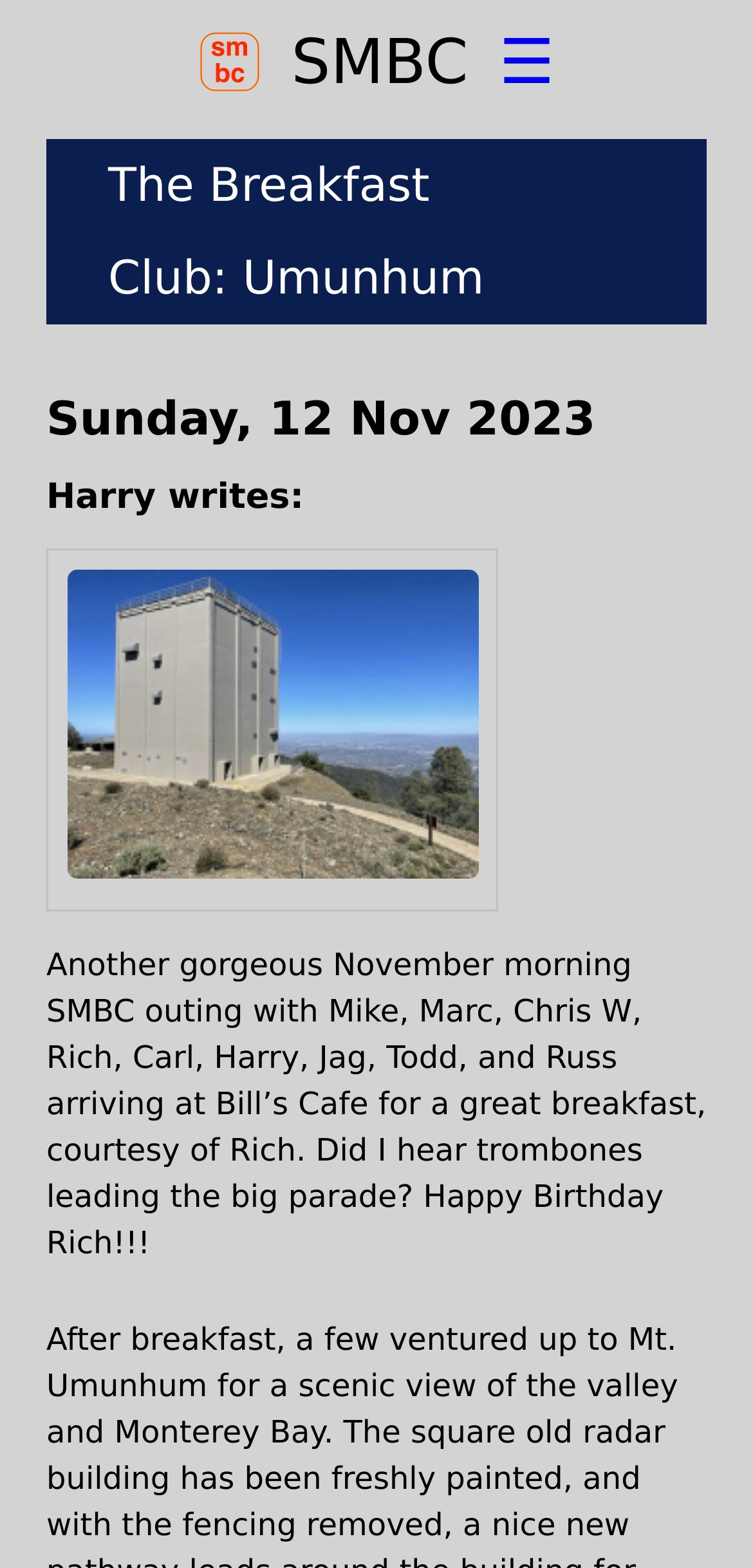What is the date of the motorcycle ride?
Answer the question with a detailed explanation, including all necessary information.

I found this answer by looking at the heading 'Sunday, 12 Nov 2023' which suggests that the webpage is about a motorcycle ride that took place on this date.